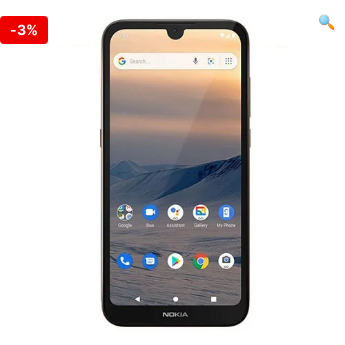Illustrate the scene in the image with a detailed description.

The image showcases the front display of the Nokia 1.3 smartphone, highlighting its sleek design and user-friendly interface. The device features a 5.71-inch display, which is notable for its ample space for apps and content, making it appealing for a variety of users. Prominently visible is the circular front camera at the top of the screen, nestled within a notch. The interface includes essential apps such as Google, Assistant, and Gallery, all easily accessible.

A red notification banner at the top left indicates a 3% discount, emphasizing the affordability of the device. The overall aesthetic of the phone, combined with its functionality and the displayed features, presents it as a practical choice for users seeking a reliable smartphone at a competitive price.